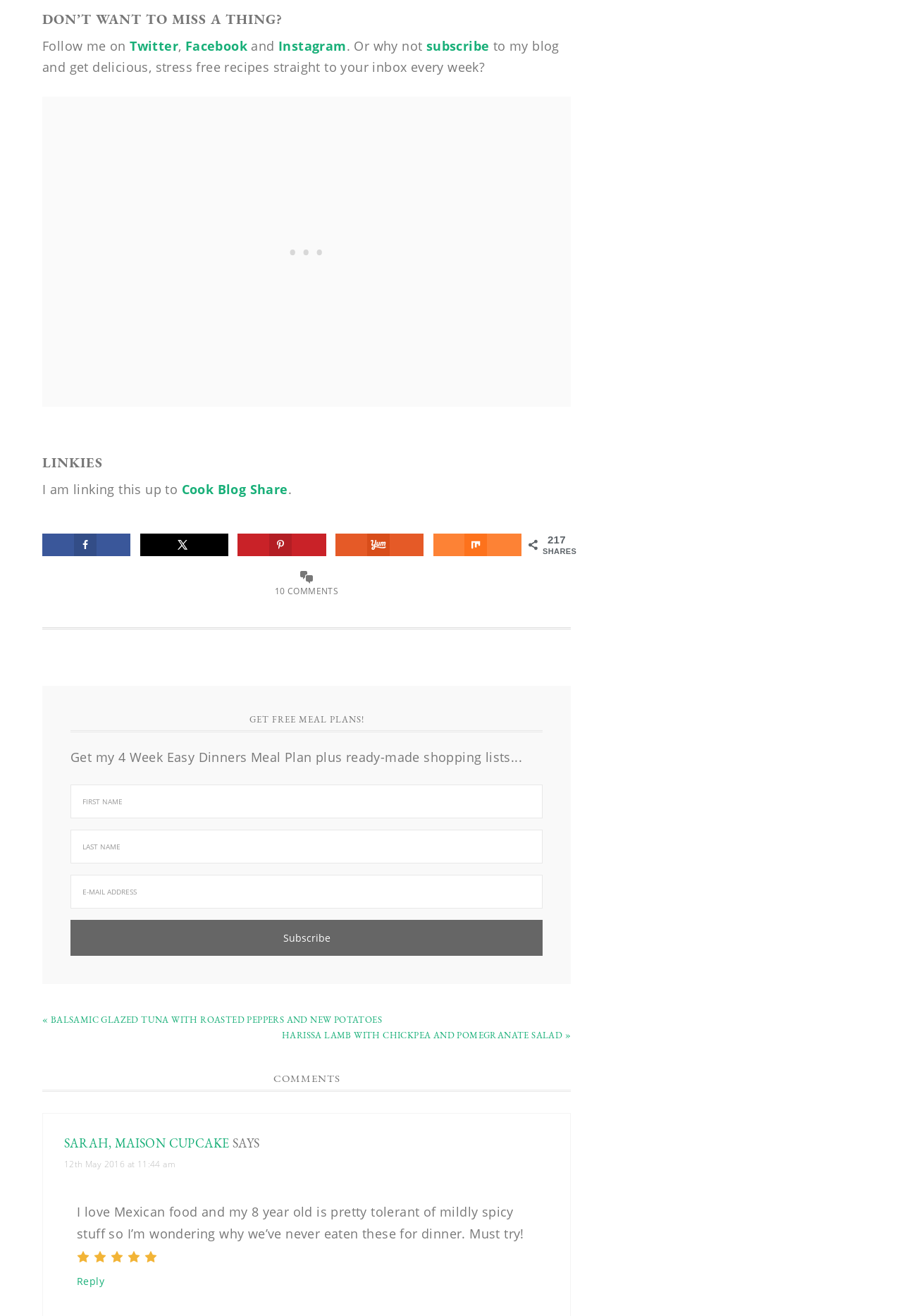Identify the bounding box coordinates of the part that should be clicked to carry out this instruction: "Go to November".

None